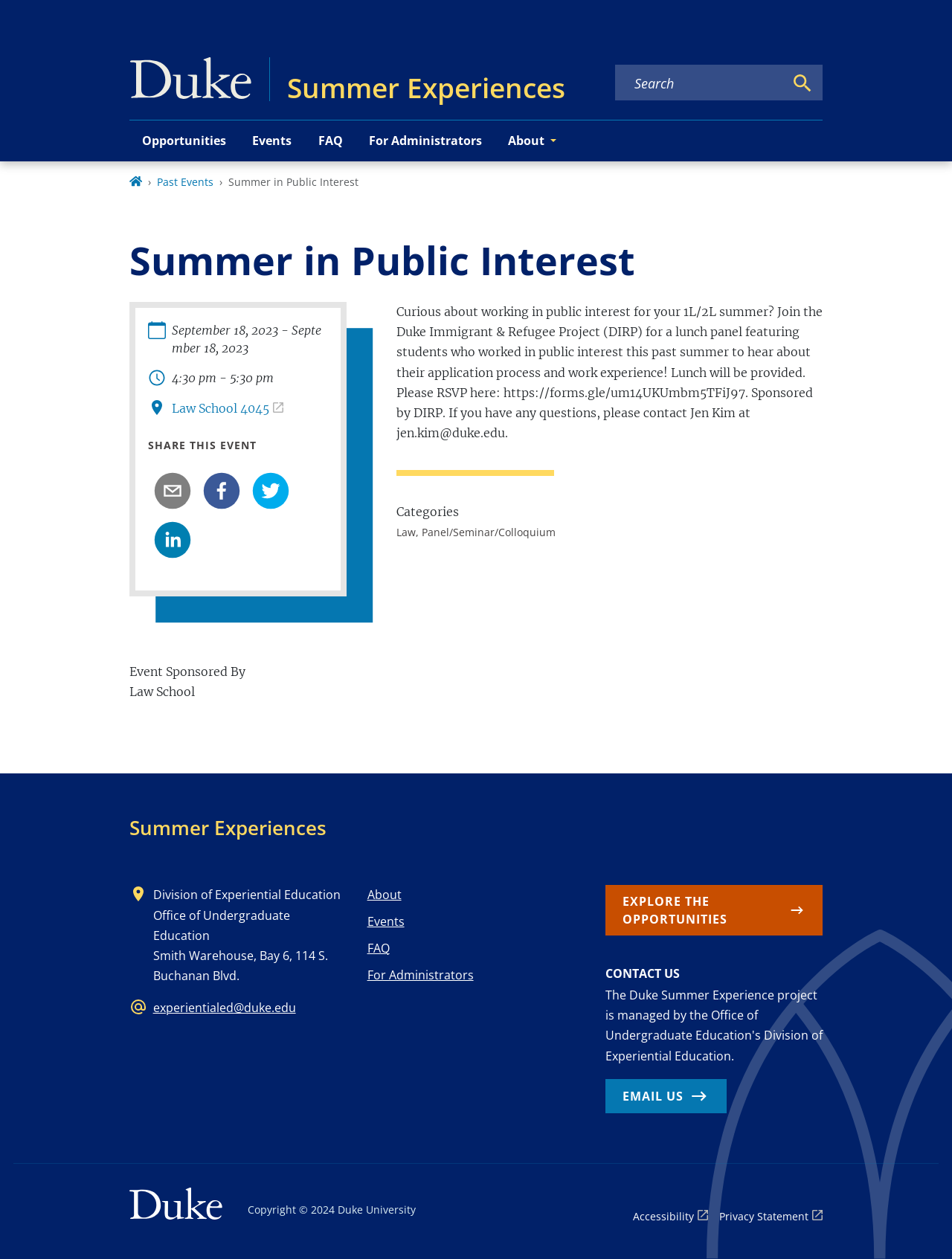What is the headline of the webpage?

Summer in Public Interest